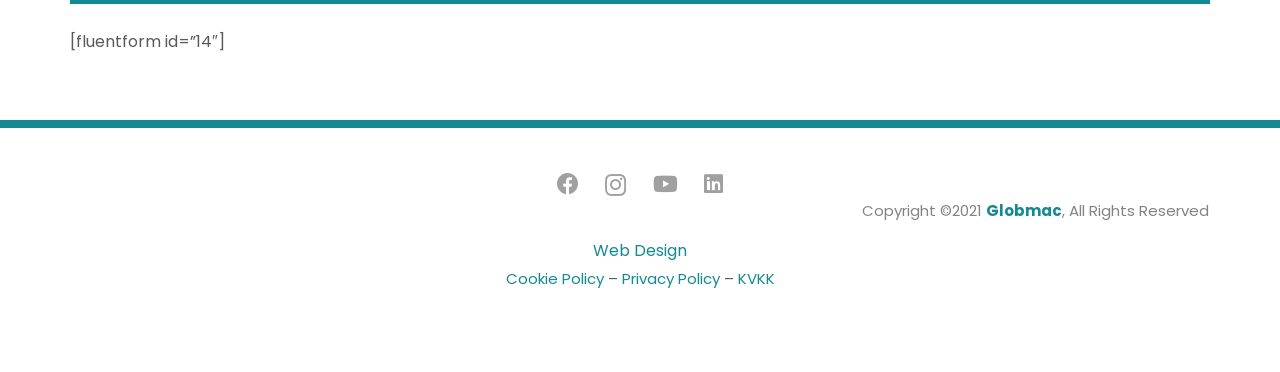Answer the question below using just one word or a short phrase: 
What social media platforms are listed?

Facebook, Instagram, YouTube, LinkedIn